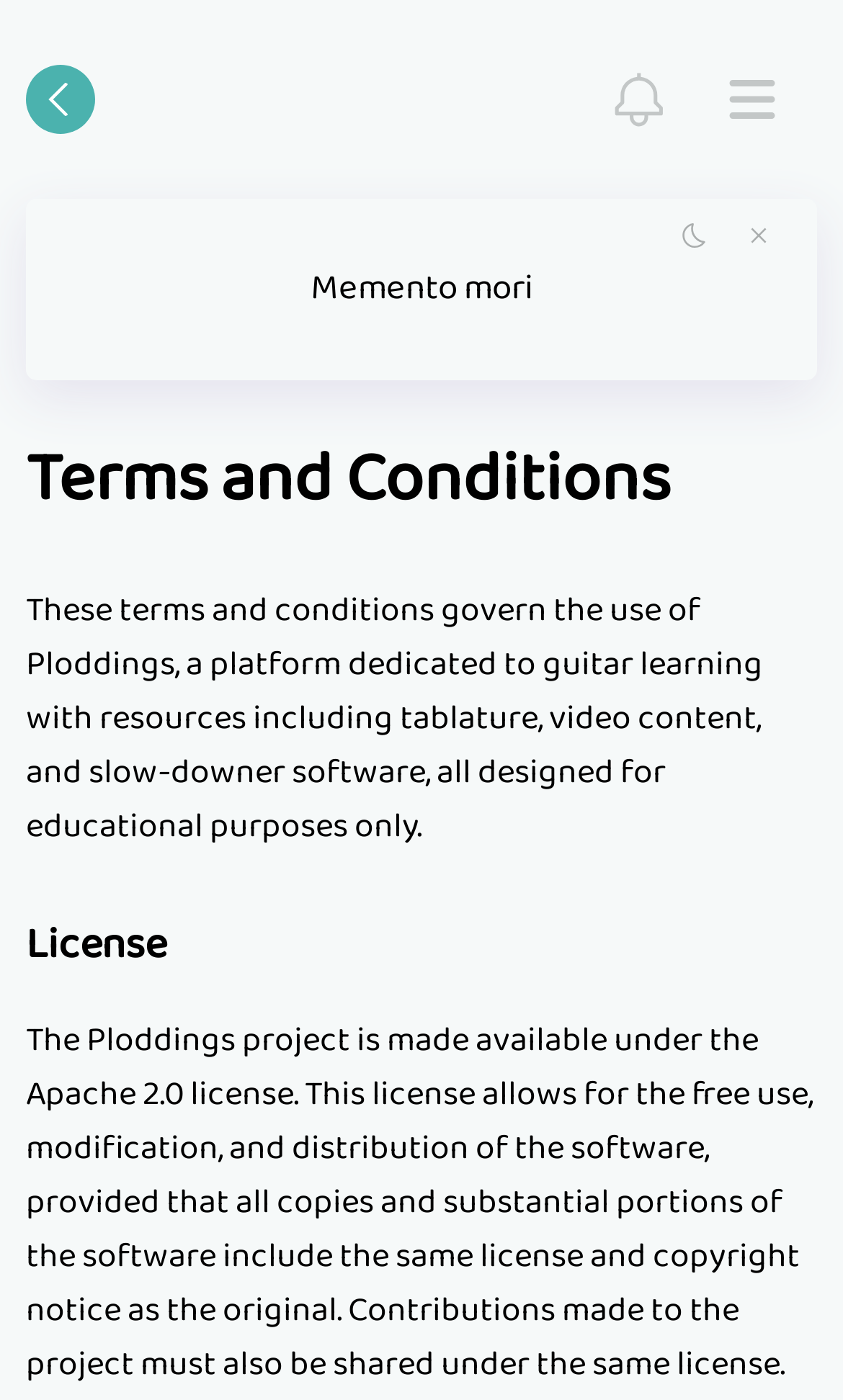Write a detailed summary of the webpage, including text, images, and layout.

The webpage is about the terms and conditions of Ploddings, a platform dedicated to guitar learning. At the top left, there is a link. To the right of the link, there are three small images aligned horizontally. Below the images, there is a heading "Terms and Conditions" that spans almost the entire width of the page. 

Under the heading, there is a paragraph of text that explains the purpose of Ploddings, including the types of resources available and their intended use. This paragraph is followed by a heading "License" that is positioned near the middle of the page. 

Below the "License" heading, there is a lengthy paragraph that describes the Apache 2.0 license under which the Ploddings project is made available. This paragraph occupies most of the lower half of the page. 

At the top center of the page, there is a static text "Memento mori" that appears to be a motto or a slogan.